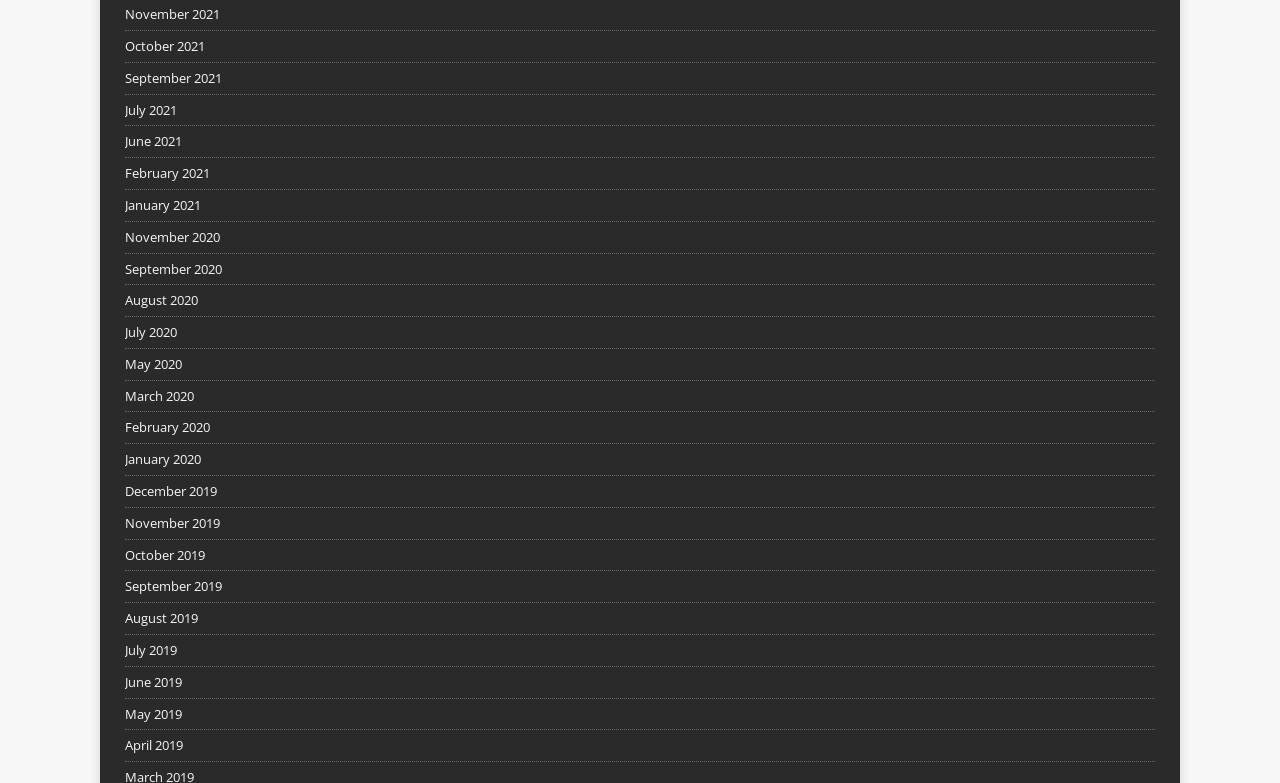Extract the bounding box coordinates for the UI element described as: "September 2021".

[0.098, 0.08, 0.902, 0.119]